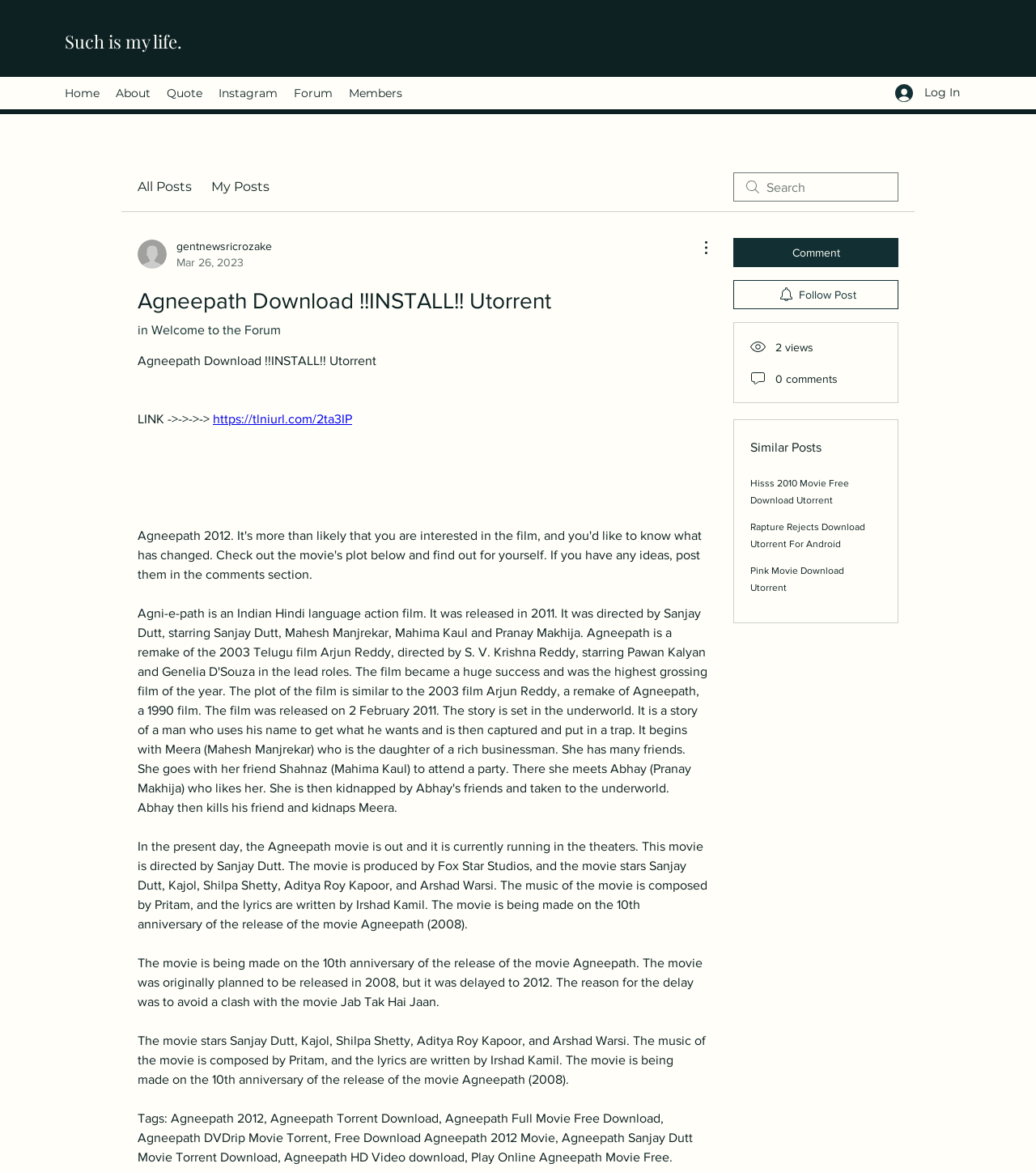What is the function of the 'Search' bar?
Please interpret the details in the image and answer the question thoroughly.

The 'Search' bar is used to search the forum for specific topics or keywords, as it is a common feature in online forums and is placed in a prominent location on the webpage.